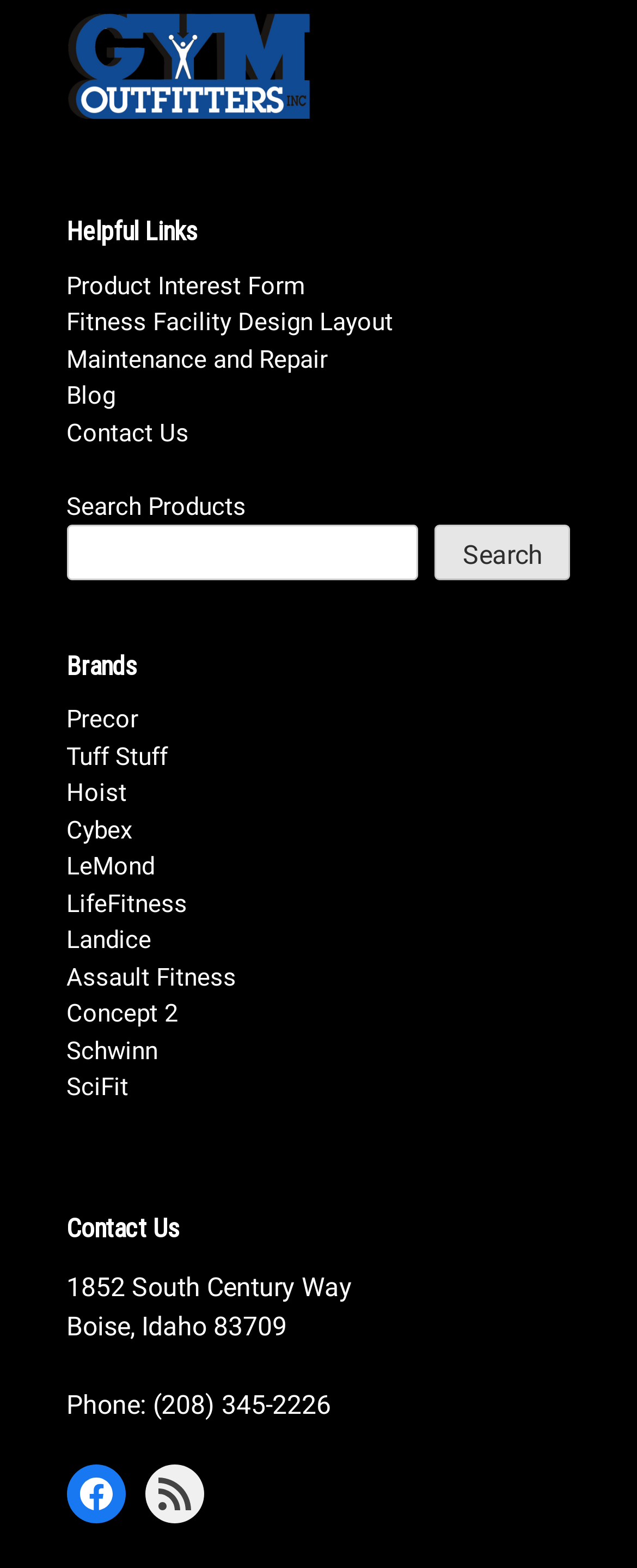Reply to the question with a brief word or phrase: How many social media links are there?

2